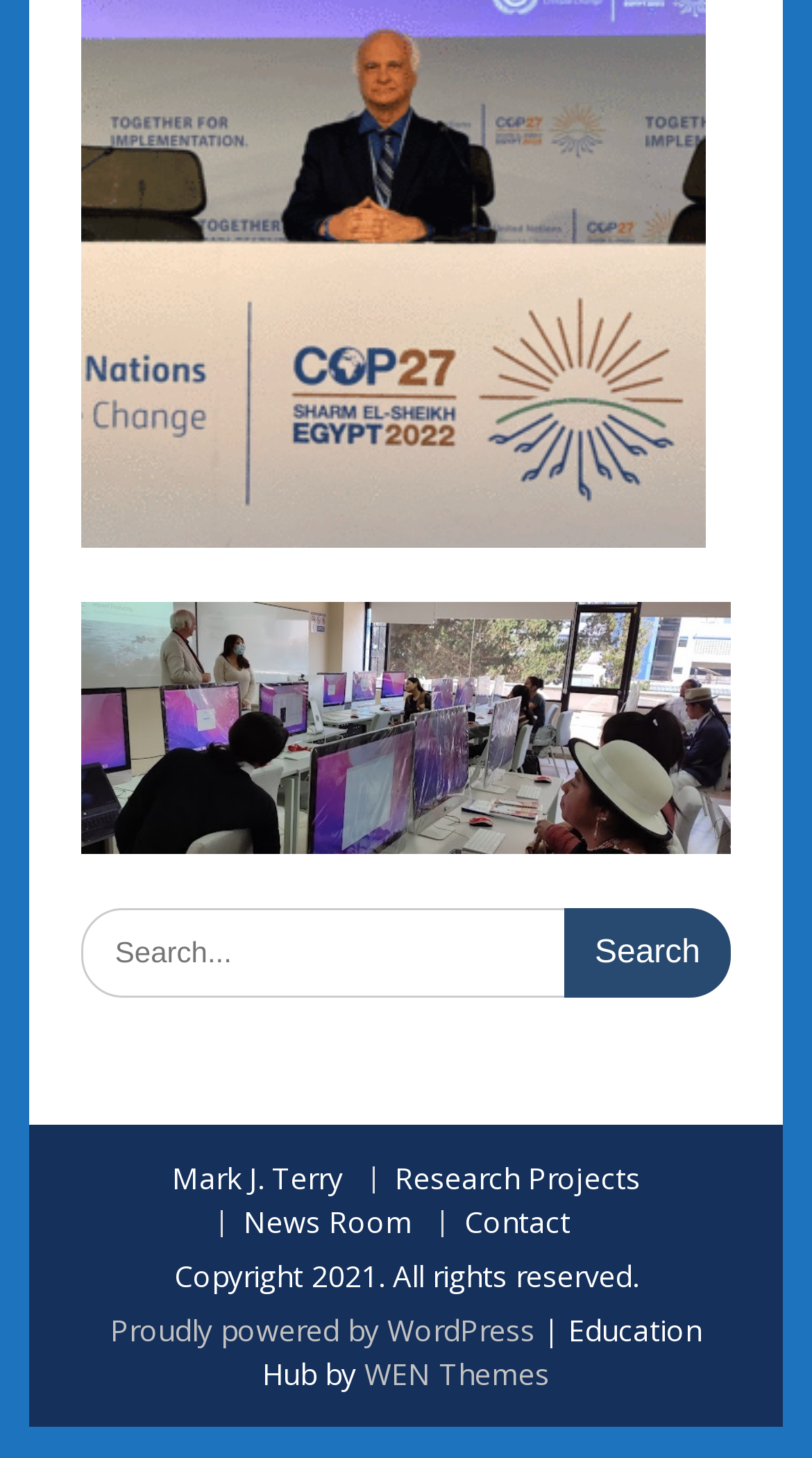Please specify the bounding box coordinates of the clickable region to carry out the following instruction: "Visit Mark J. Terry's page". The coordinates should be four float numbers between 0 and 1, in the format [left, top, right, bottom].

[0.186, 0.801, 0.447, 0.819]